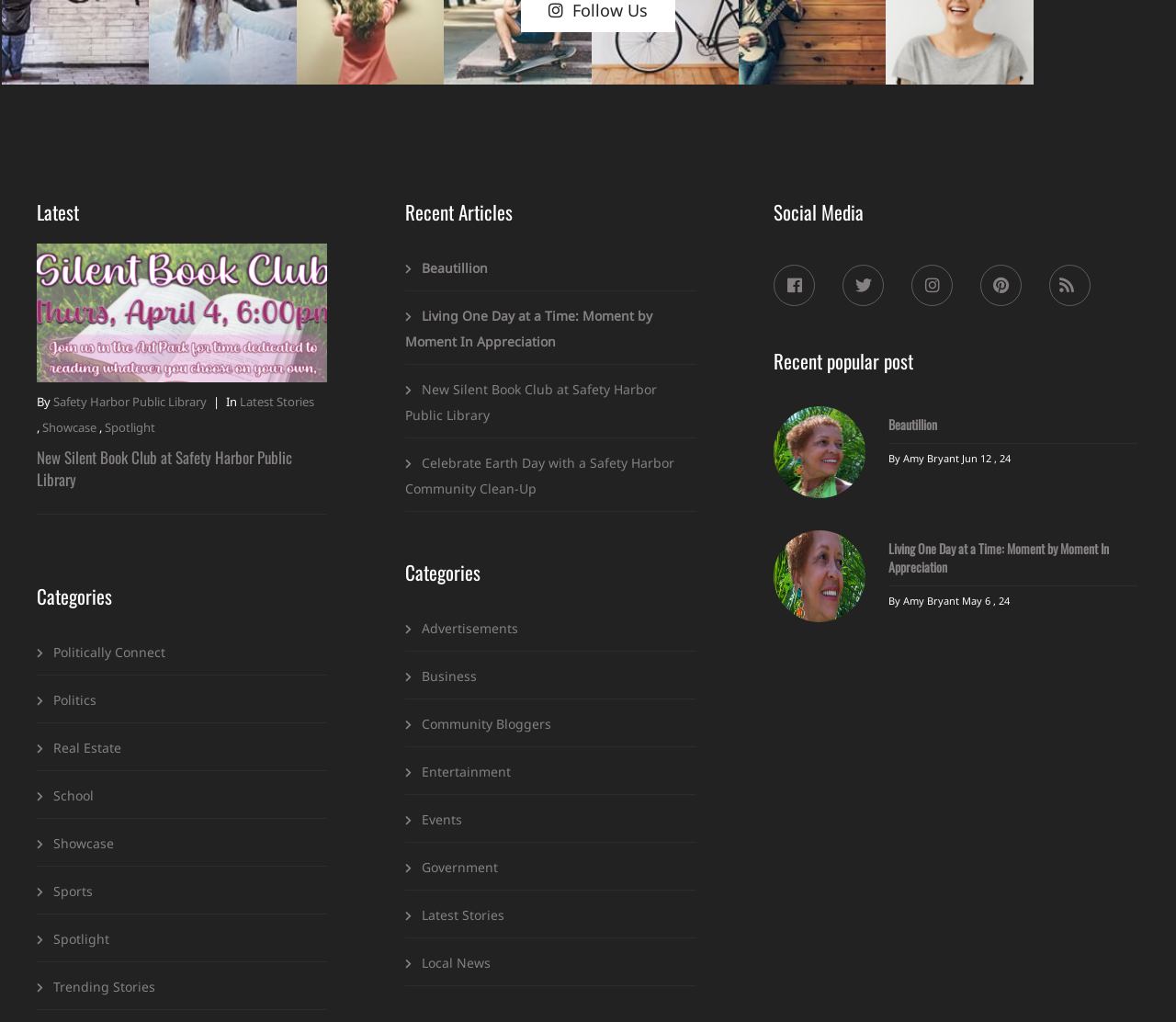How many social media links are provided?
Offer a detailed and full explanation in response to the question.

The answer can be found by counting the number of links under the heading 'Social Media', which are '', '', '', '', ''.